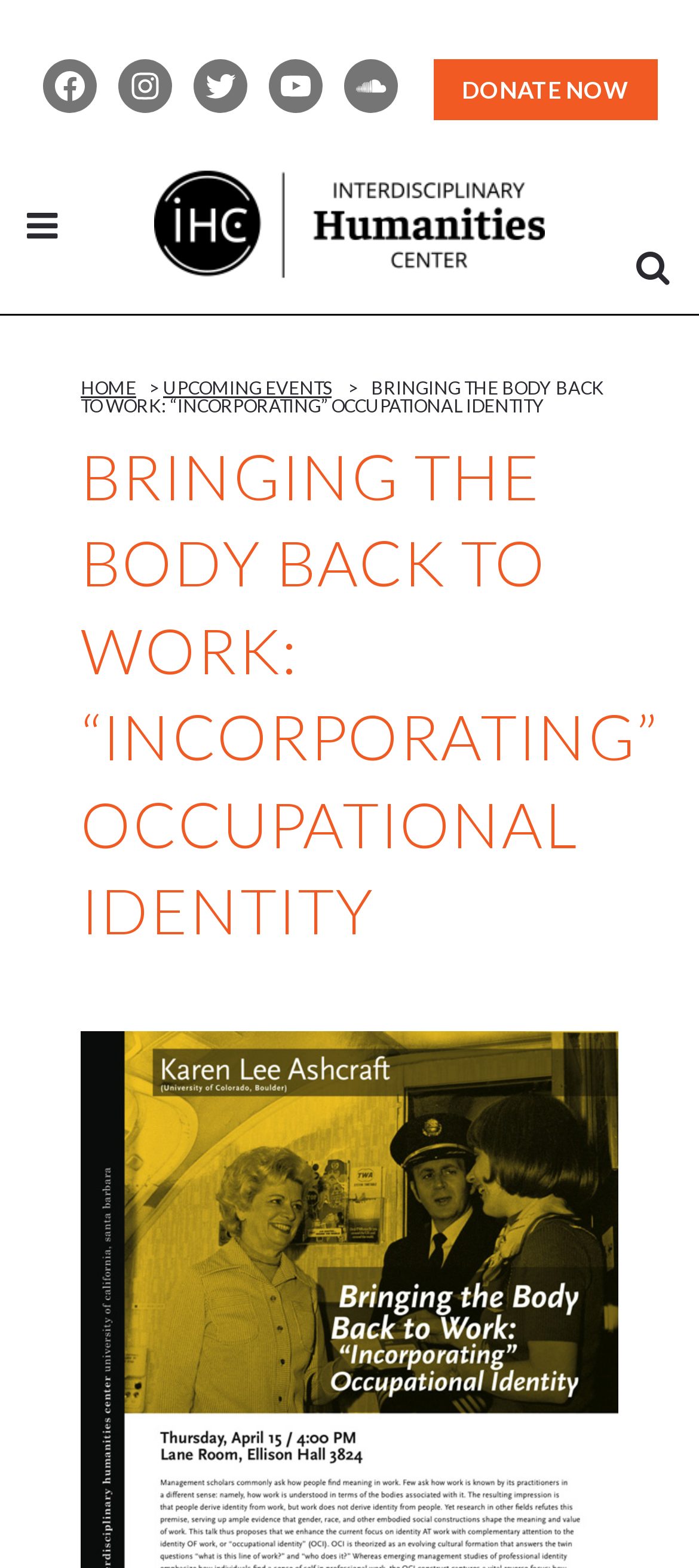Specify the bounding box coordinates of the area to click in order to execute this command: 'Click on the logo'. The coordinates should consist of four float numbers ranging from 0 to 1, and should be formatted as [left, top, right, bottom].

[0.22, 0.097, 0.78, 0.189]